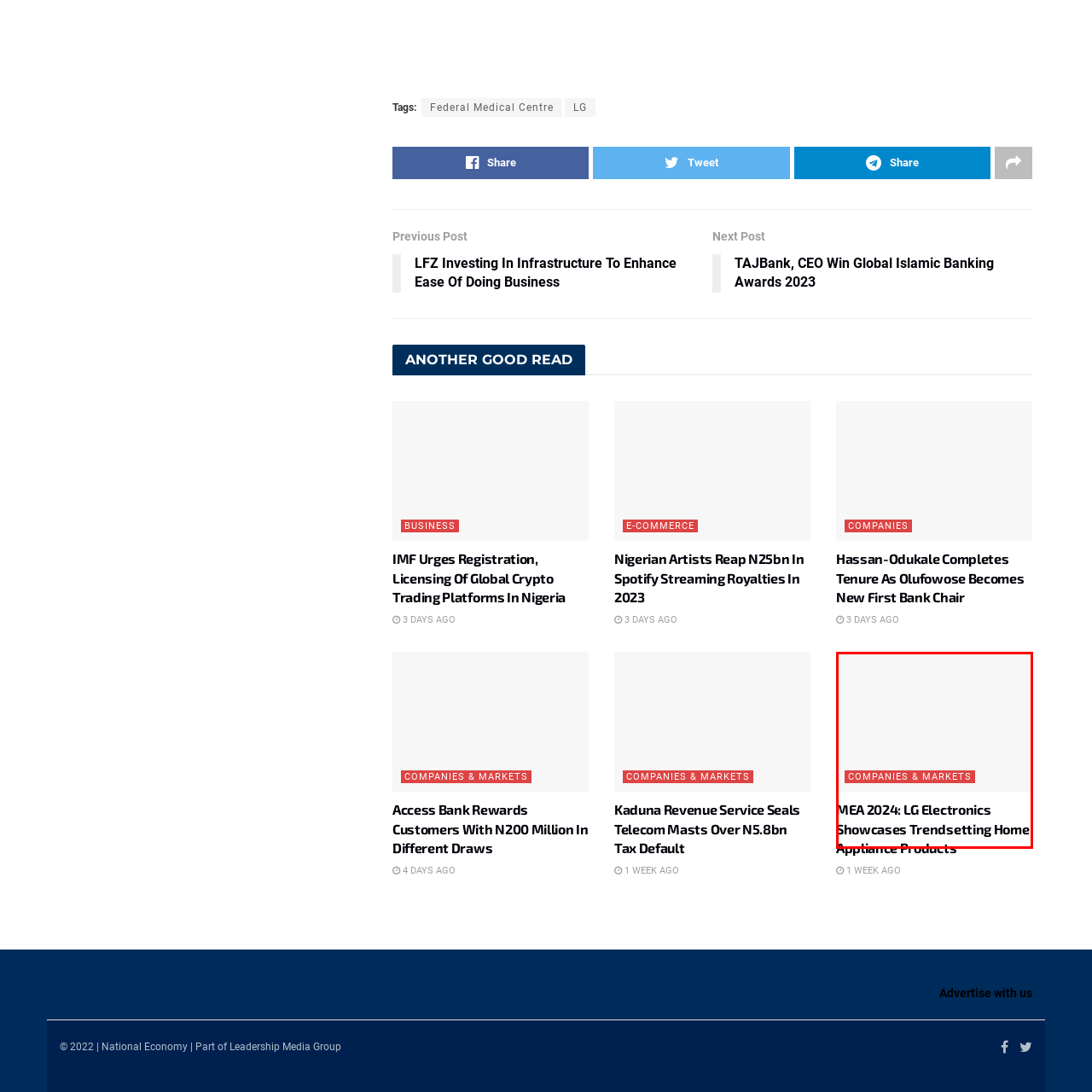Describe in detail what is happening in the image highlighted by the red border.

The image features a bold headline reading "MEA 2024: LG Electronics Showcases Trendsetting Home Appliance Products," highlighting LG Electronics' presentation at the Middle East and Africa 2024 exhibition. Below the headline, a prominent label indicates "COMPANIES & MARKETS," categorizing the content within a business context. The clean and modern design emphasizes innovation and leadership in home appliances, reflecting LG's commitment to cutting-edge technology and market trends.